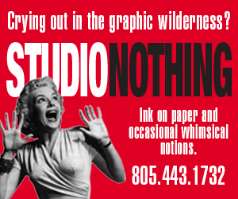Respond with a single word or phrase for the following question: 
What is the expression on the woman's face?

Startled